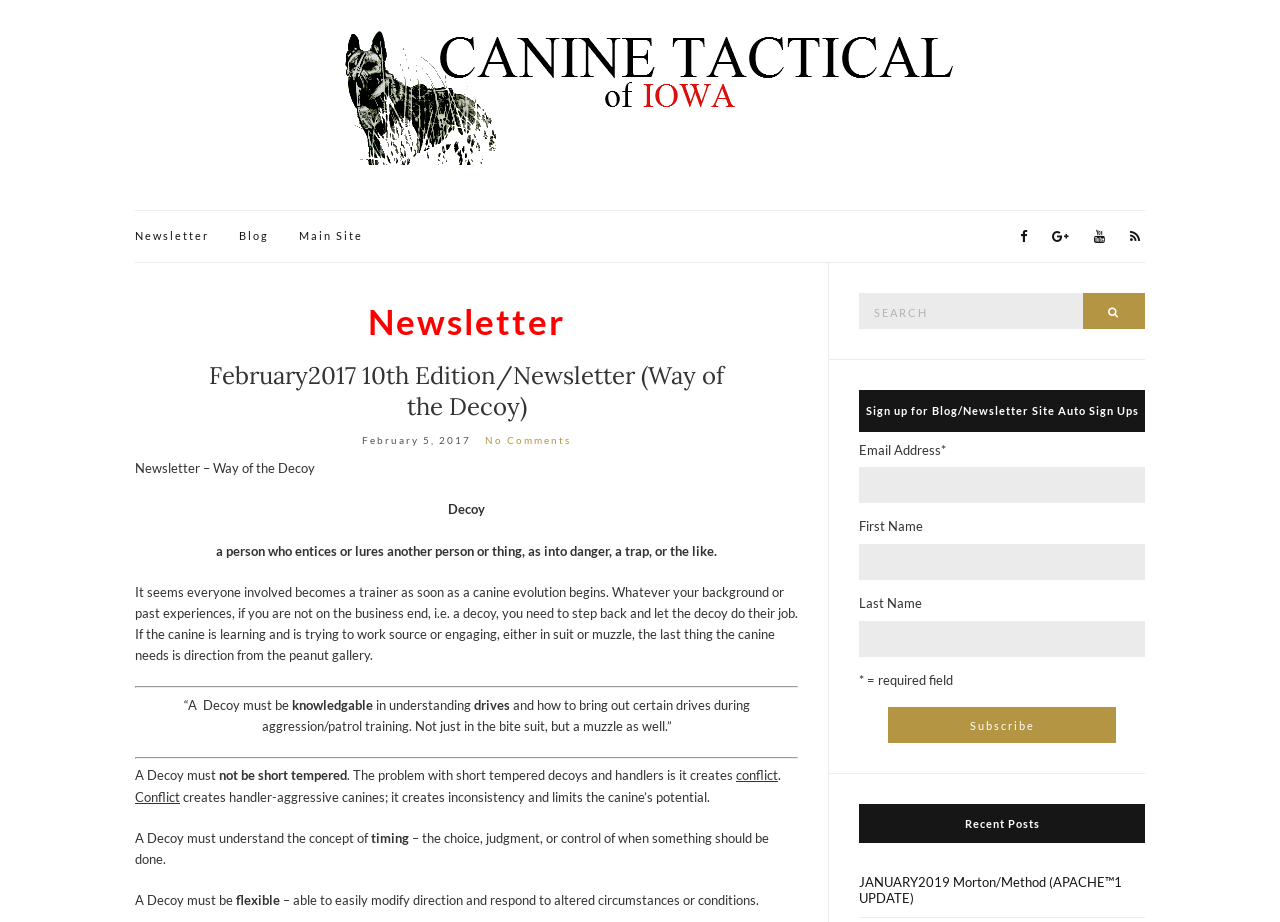Find the bounding box coordinates for the area that must be clicked to perform this action: "View the article about Hybrid Mixing Setup".

None